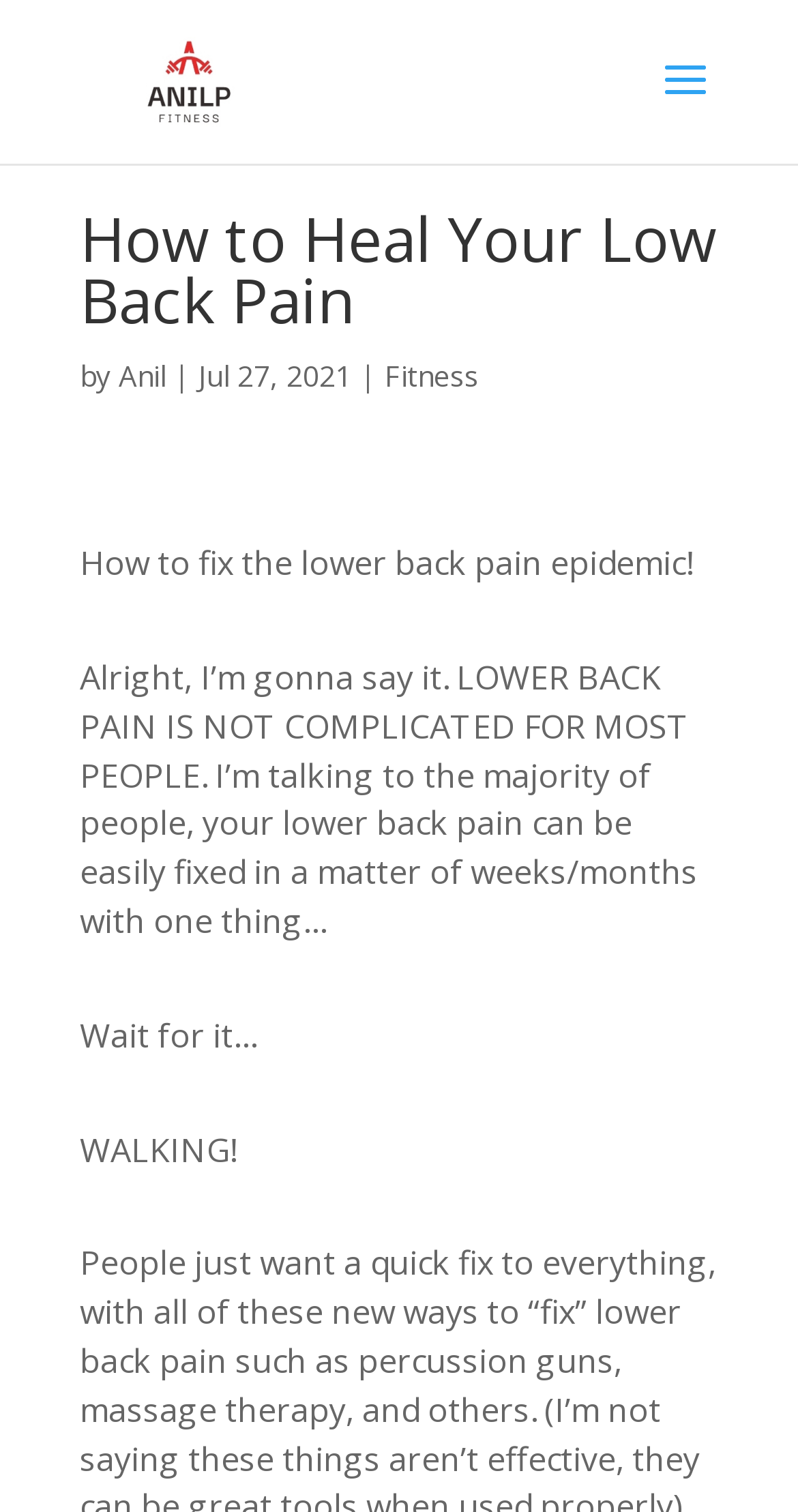What is the author's name?
Please provide a comprehensive answer based on the information in the image.

The author's name can be found in the text 'by Anil | Jul 27, 2021' which is located below the main heading 'How to Heal Your Low Back Pain'. The text 'Anil' is a link and it is the author's name.